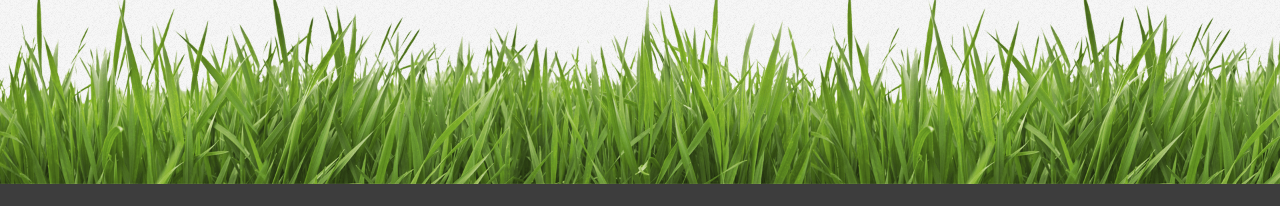Give a detailed account of everything present in the image.

The image showcases a vibrant and lush layer of green grass, capturing the essence of turf in a natural setting. The grass blades are varied in height, creating a dynamic and lively appearance as they sway slightly, reminiscent of a well-maintained lawn. This visual aligns perfectly with the theme associated with Lombardo’s Lawn Care, a company dedicated to providing comprehensive lawn care services, emphasizing the beauty and health of residential and commercial landscapes. The backdrop is simple and light, highlighting the rich green tones of the grass, making it an inviting and fresh visual representative of landscaping excellence.